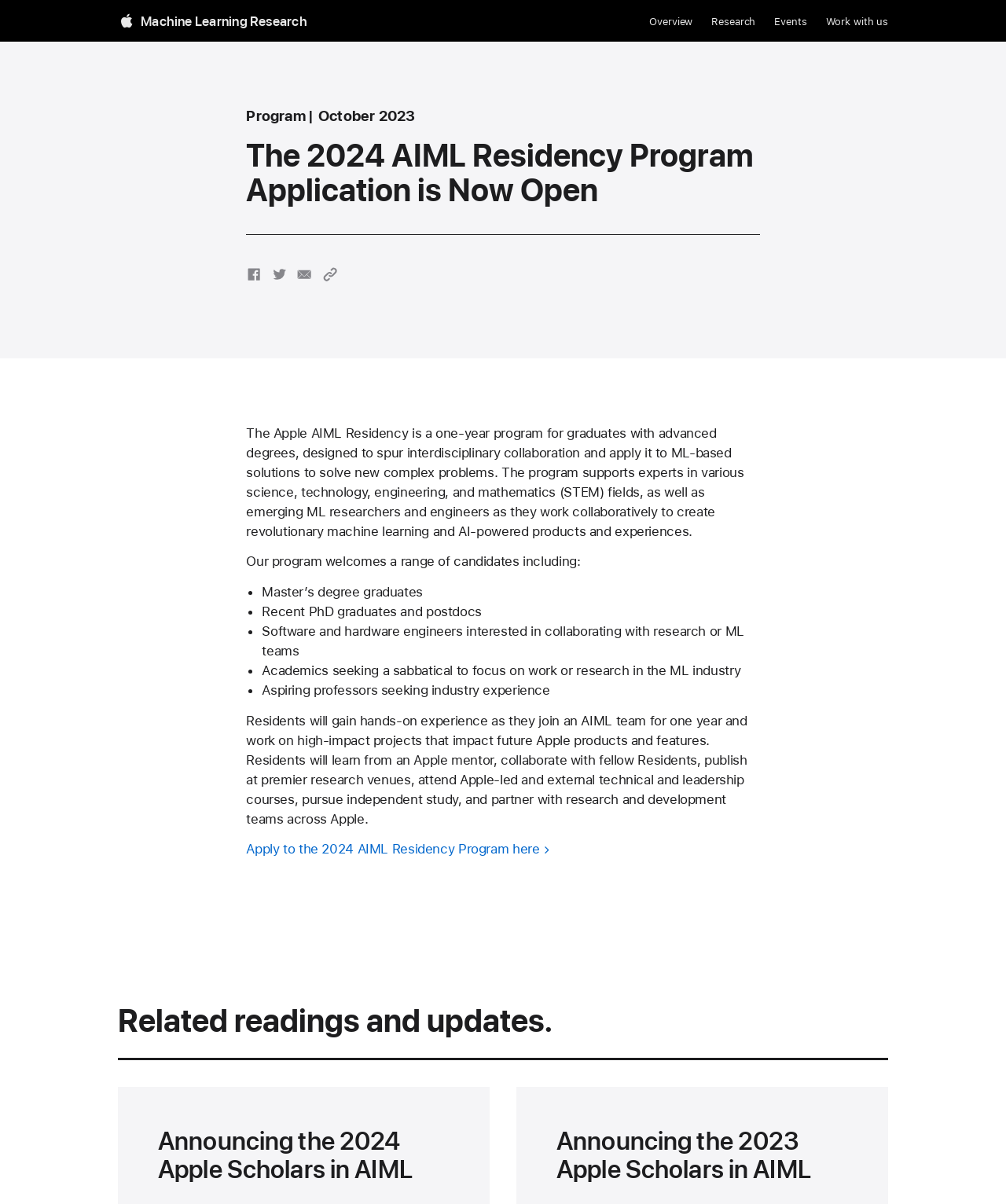Give a complete and precise description of the webpage's appearance.

The webpage is about the 2024 AIML Residency Program Application, which is now open. At the top, there is a navigation bar with links to "Machine Learning Research", "Overview", "Research", "Events", and "Work with us". Below the navigation bar, there is a heading that announces the opening of the 2024 AIML Residency Program Application.

To the right of the heading, there are three buttons to share the application announcement via Facebook, Twitter, and email, each accompanied by a small image. Below these buttons, there is a brief description of the residency program, which is a one-year program for graduates with advanced degrees, aiming to spur interdisciplinary collaboration and apply machine learning-based solutions to complex problems.

The program supports experts in various STEM fields, as well as emerging ML researchers and engineers. The description is followed by a list of candidates who are welcome to apply, including master's degree graduates, recent PhD graduates and postdocs, software and hardware engineers, and academics seeking a sabbatical.

Further down, there is a section that explains what residents will gain from the program, including hands-on experience, mentorship, collaboration, and opportunities to publish research and attend technical and leadership courses. Below this section, there is a call-to-action link to apply to the 2024 AIML Residency Program.

At the bottom of the page, there is a section titled "Related readings and updates" with two links to announcements about Apple Scholars in AIML for 2024 and 2023.